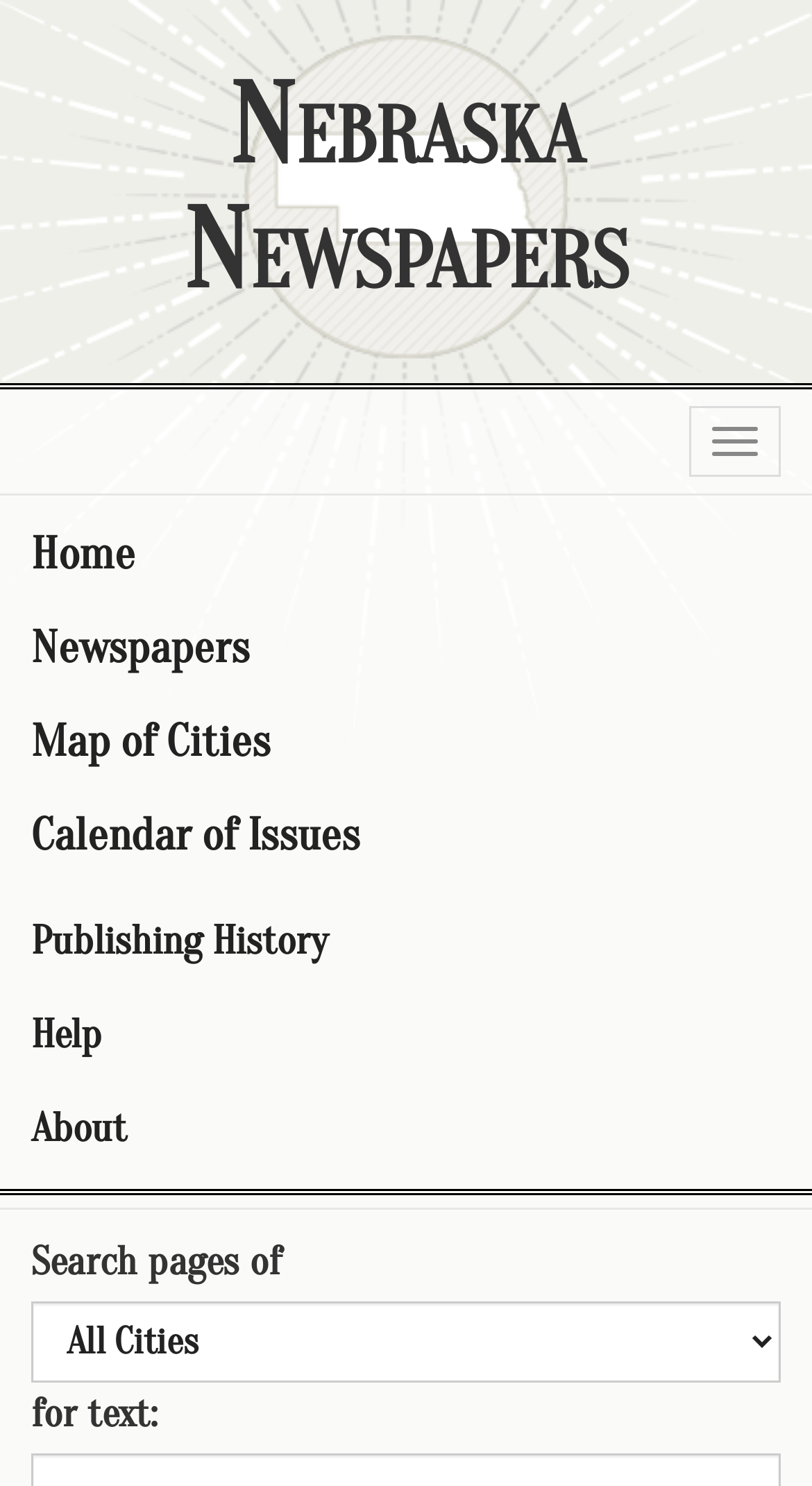Specify the bounding box coordinates for the region that must be clicked to perform the given instruction: "Search for text".

[0.038, 0.936, 0.195, 0.967]